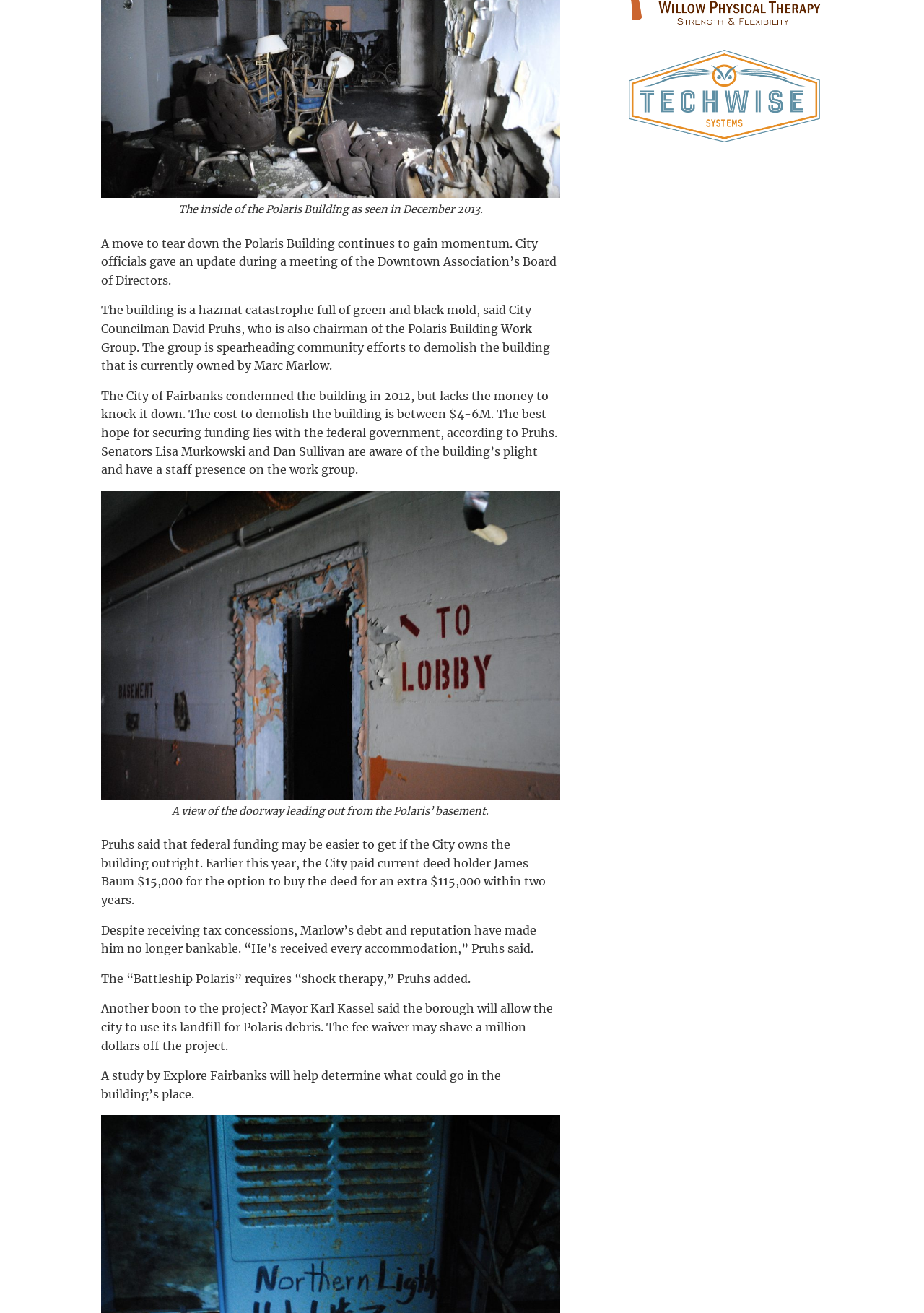Please find the bounding box for the UI element described by: "Print Friendly".

[0.109, 0.877, 0.185, 0.887]